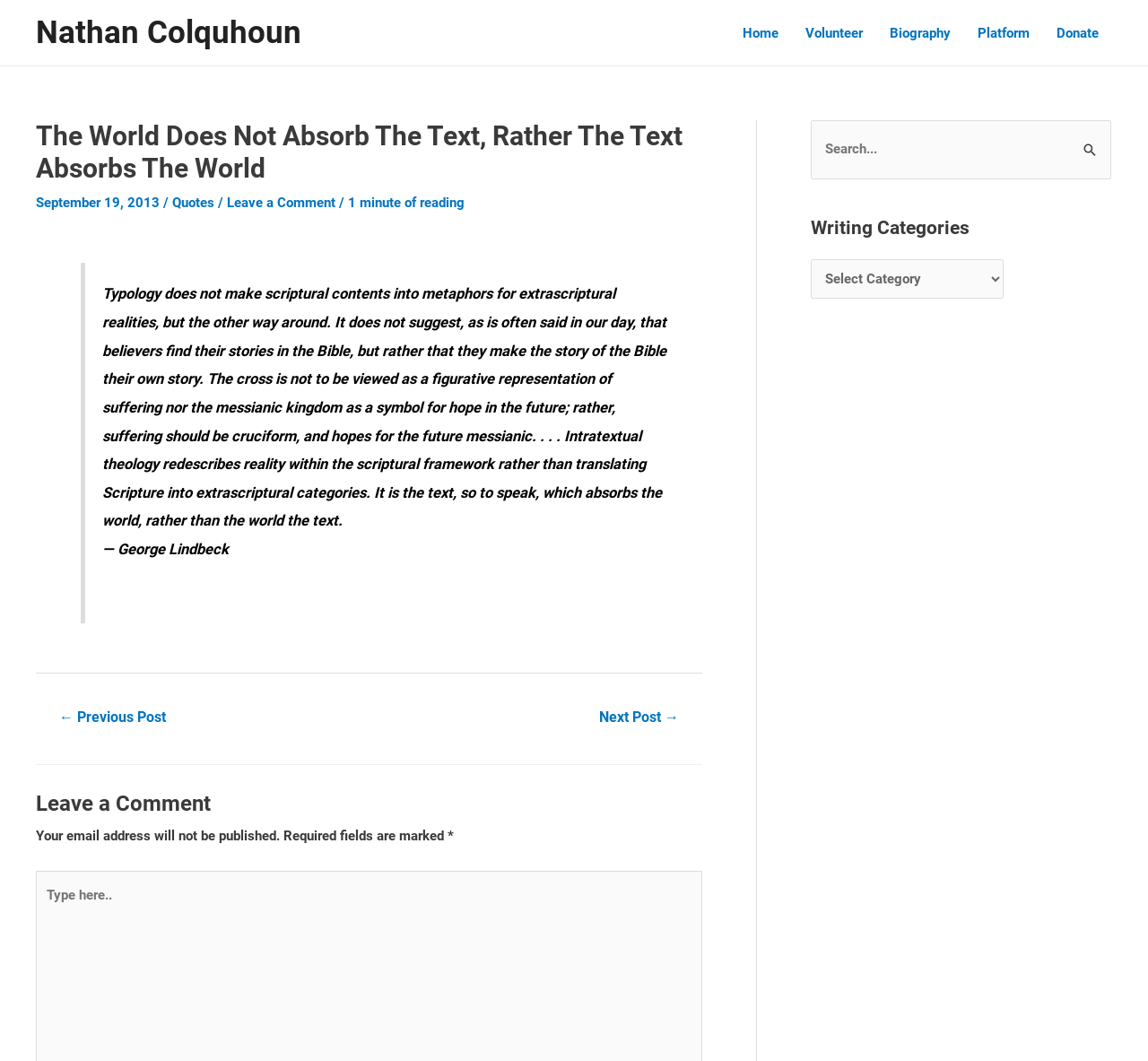Identify the bounding box coordinates of the element to click to follow this instruction: 'Read the 'Biography''. Ensure the coordinates are four float values between 0 and 1, provided as [left, top, right, bottom].

[0.763, 0.001, 0.84, 0.06]